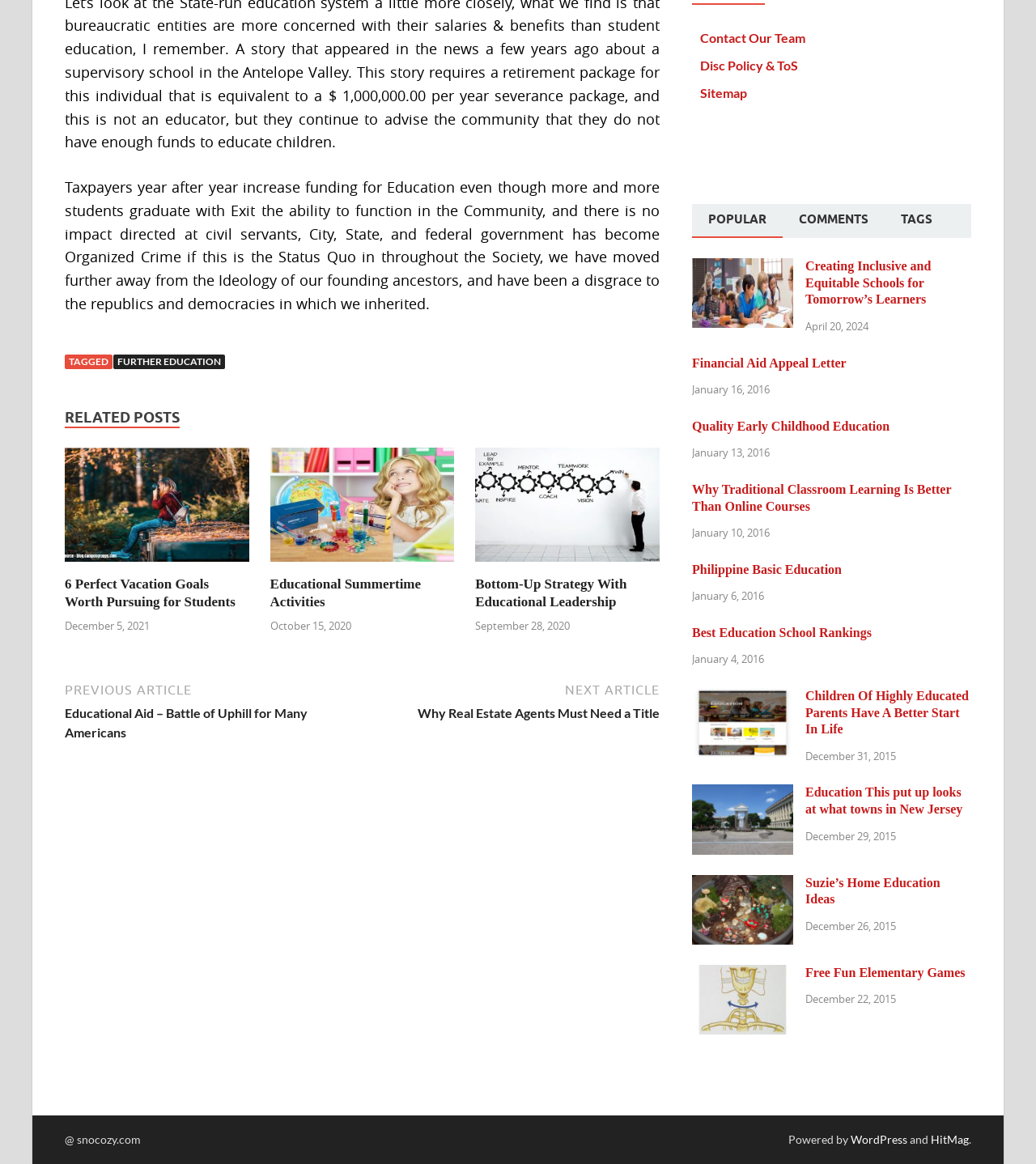Locate the bounding box coordinates of the element to click to perform the following action: 'Contact 'Our Team''. The coordinates should be given as four float values between 0 and 1, in the form of [left, top, right, bottom].

[0.676, 0.026, 0.777, 0.039]